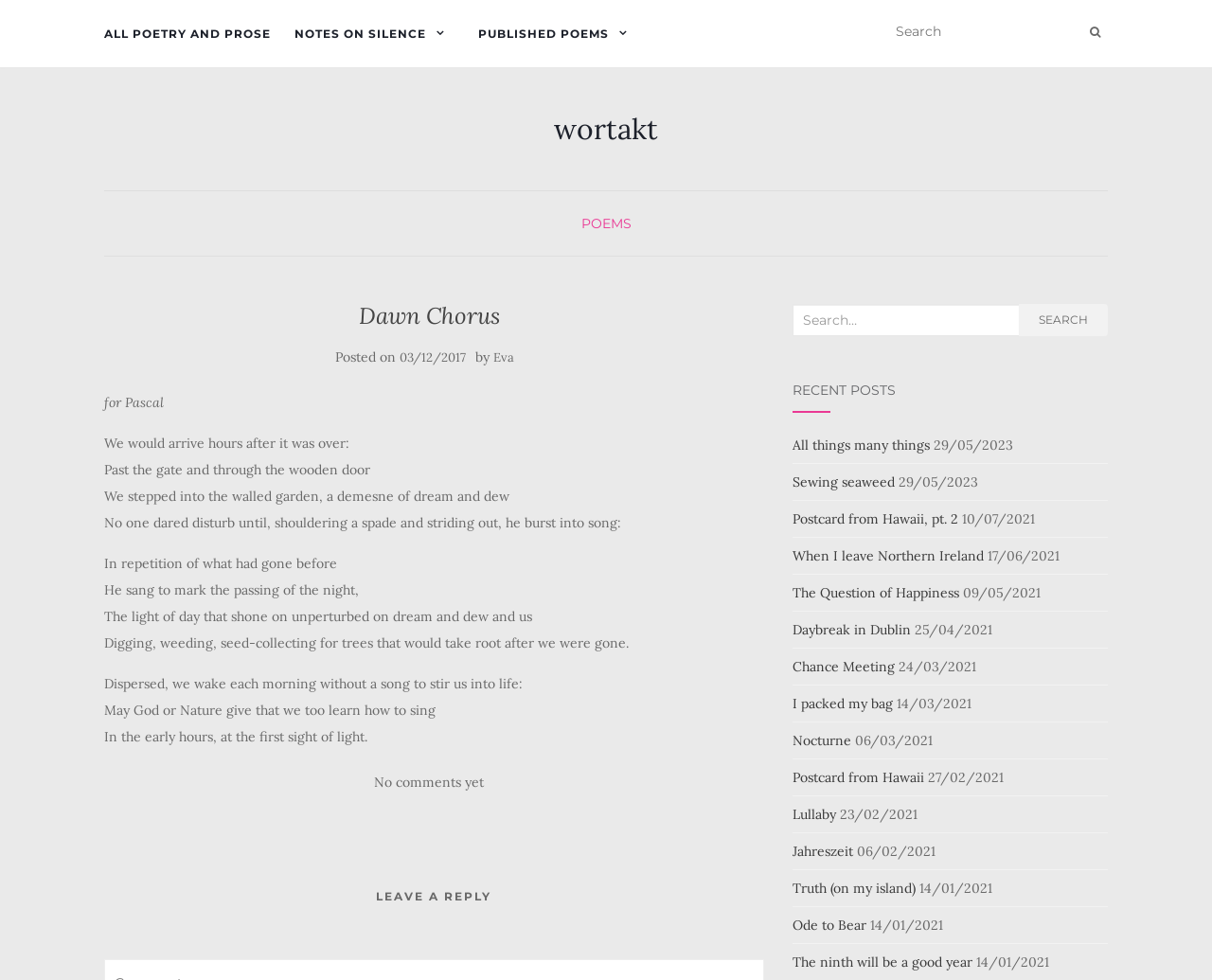Could you locate the bounding box coordinates for the section that should be clicked to accomplish this task: "Read about the event".

None